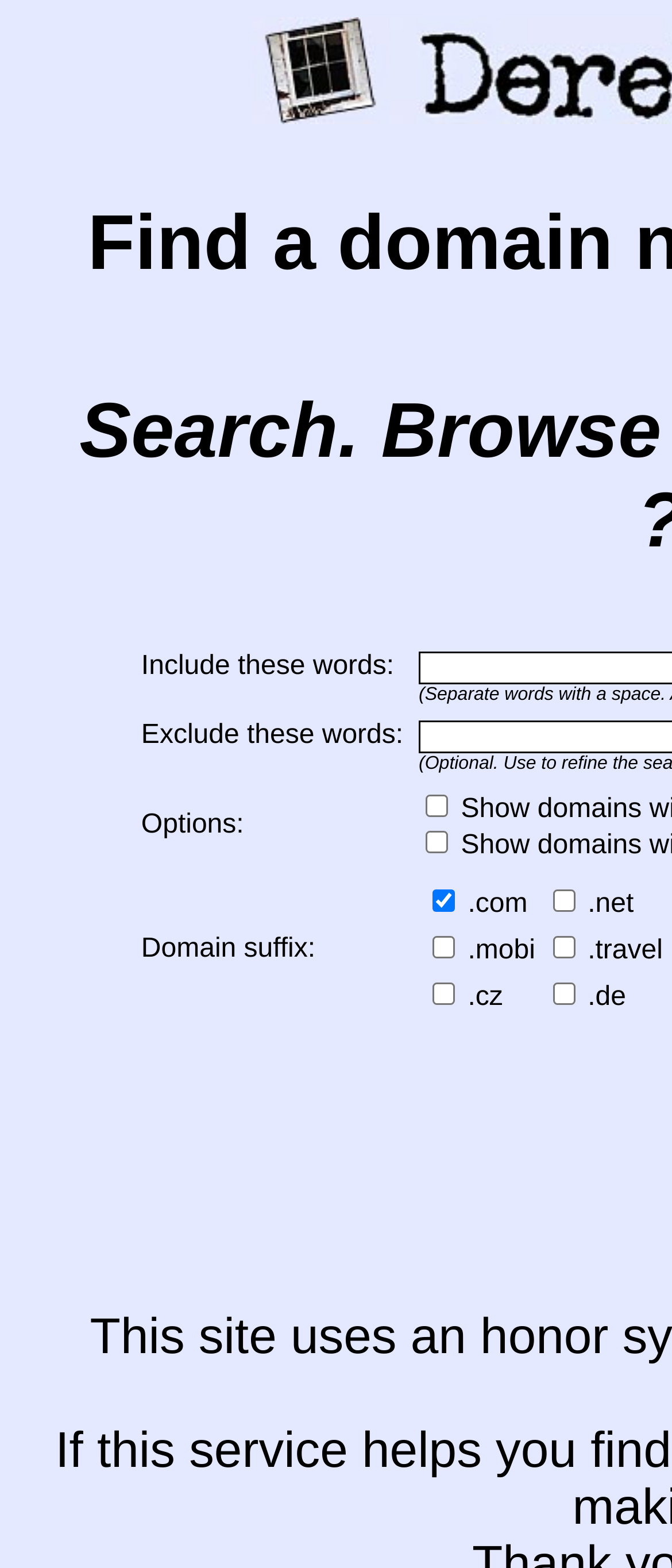Identify the bounding box coordinates for the element that needs to be clicked to fulfill this instruction: "Select the .de domain suffix". Provide the coordinates in the format of four float numbers between 0 and 1: [left, top, right, bottom].

[0.807, 0.621, 0.991, 0.649]